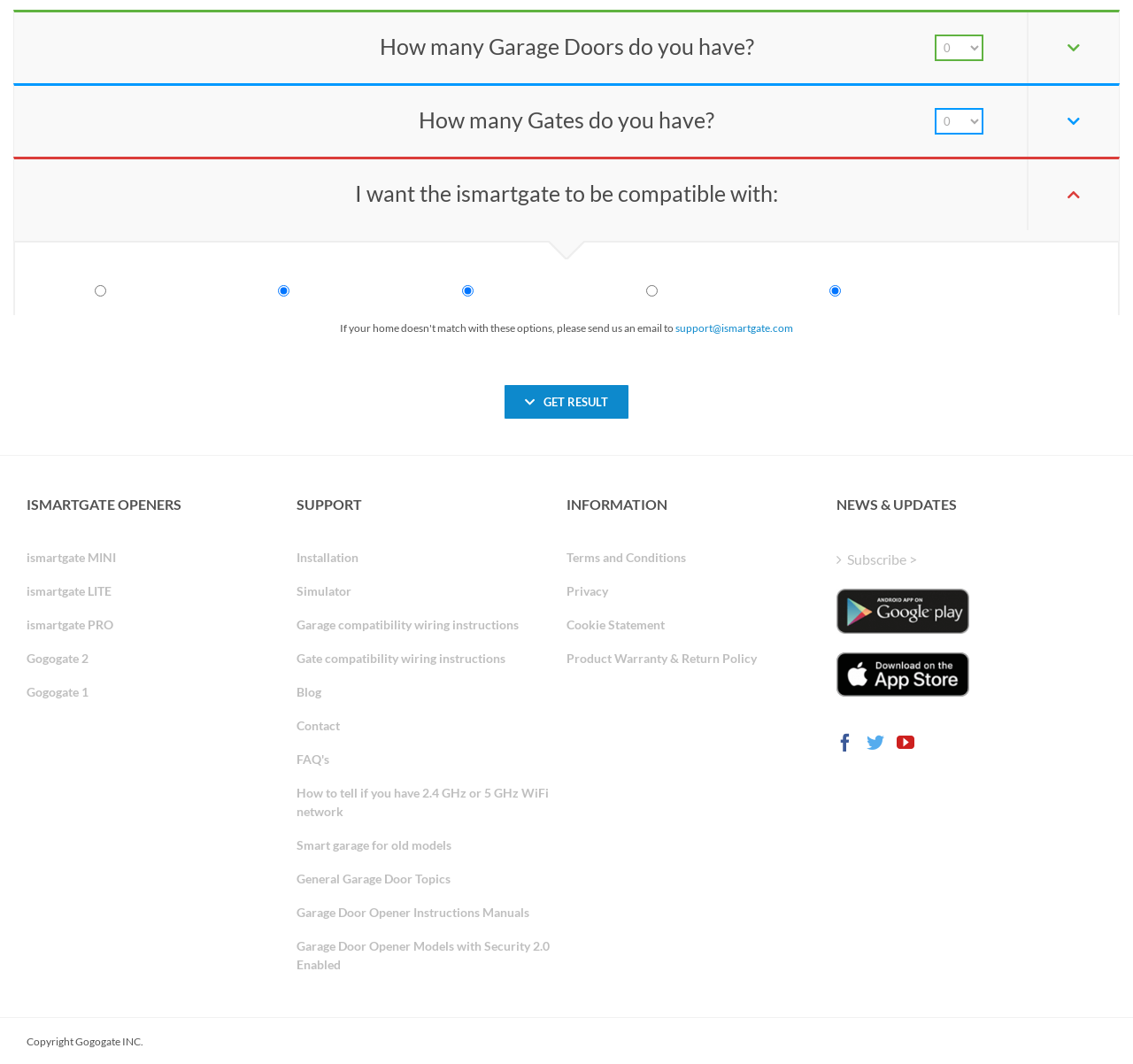Based on the element description "Product Warranty & Return Policy", predict the bounding box coordinates of the UI element.

[0.5, 0.604, 0.738, 0.635]